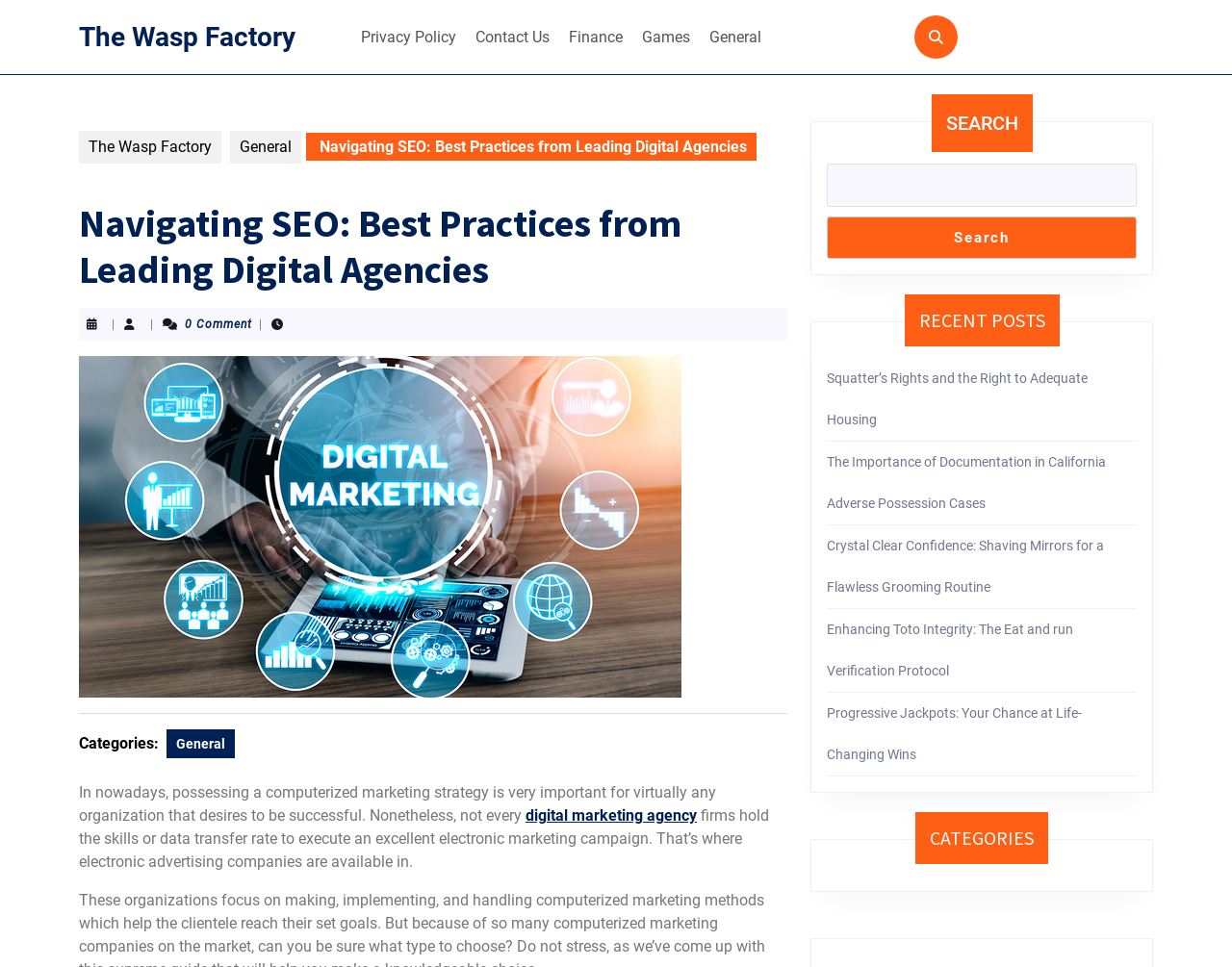Please locate the bounding box coordinates for the element that should be clicked to achieve the following instruction: "Check the 'RECENT POSTS' section". Ensure the coordinates are given as four float numbers between 0 and 1, i.e., [left, top, right, bottom].

[0.734, 0.304, 0.86, 0.358]